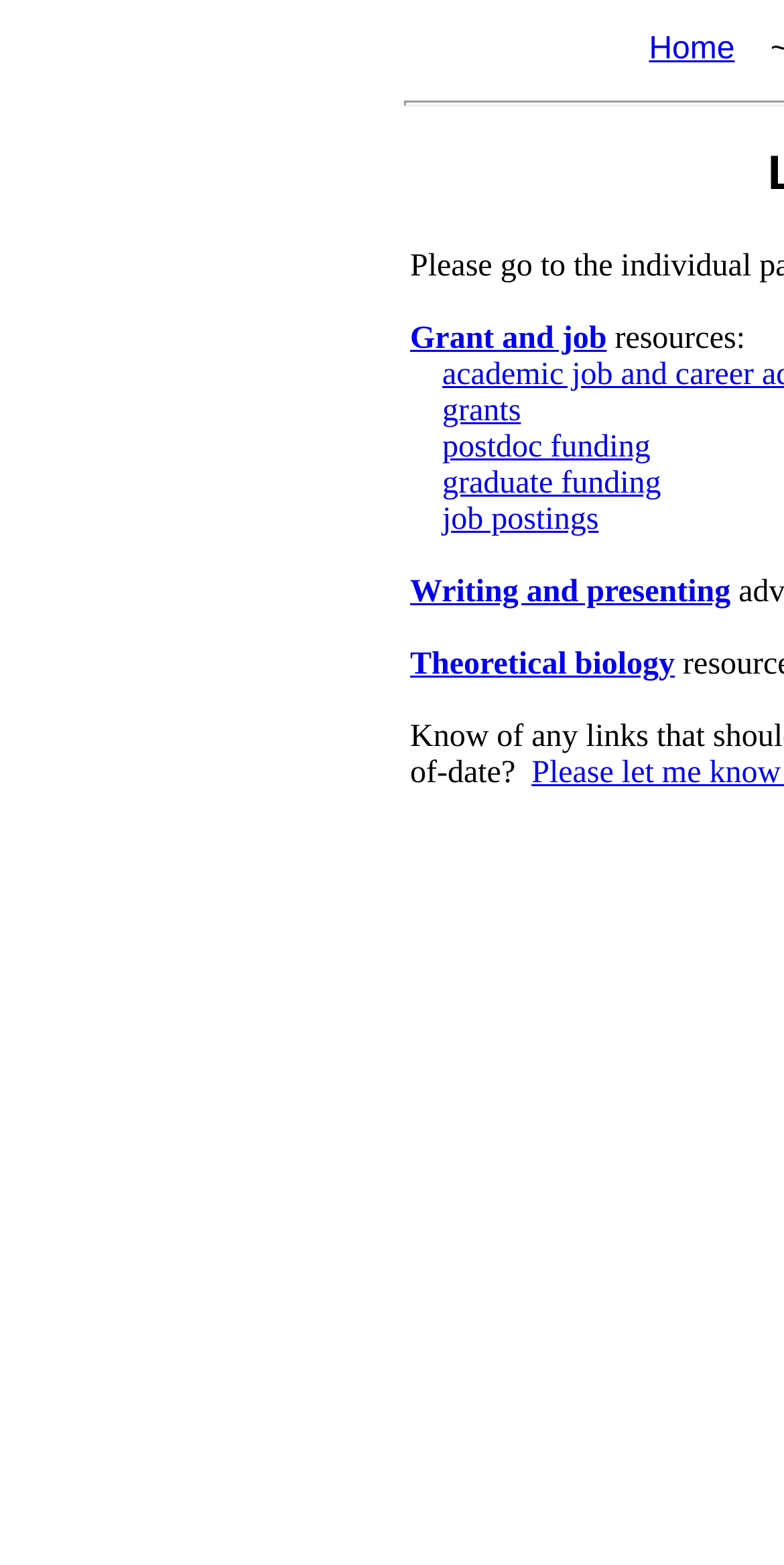Respond to the following question using a concise word or phrase: 
How many links are under 'resources'?

5